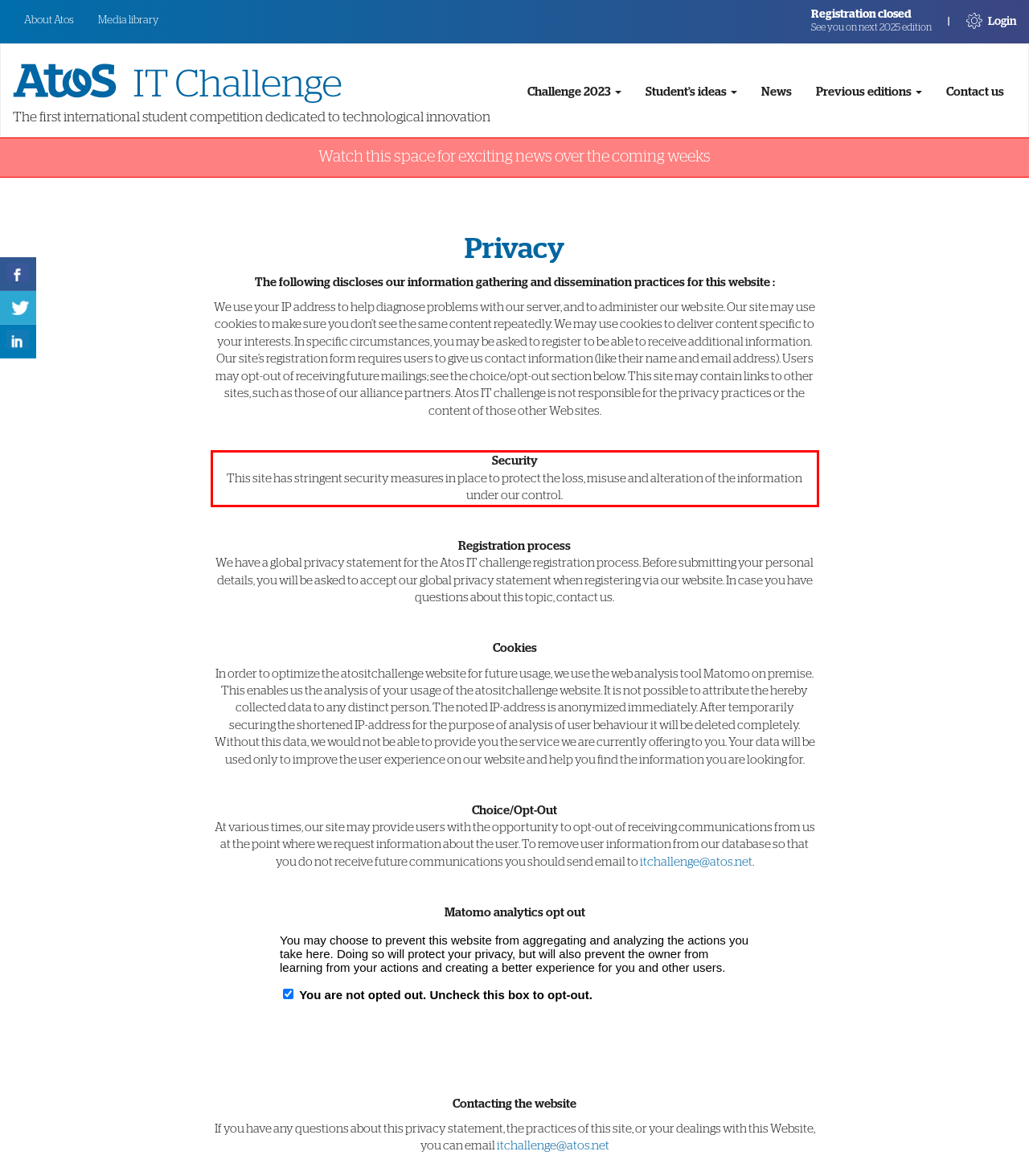Using the provided screenshot, read and generate the text content within the red-bordered area.

Security This site has stringent security measures in place to protect the loss, misuse and alteration of the information under our control.